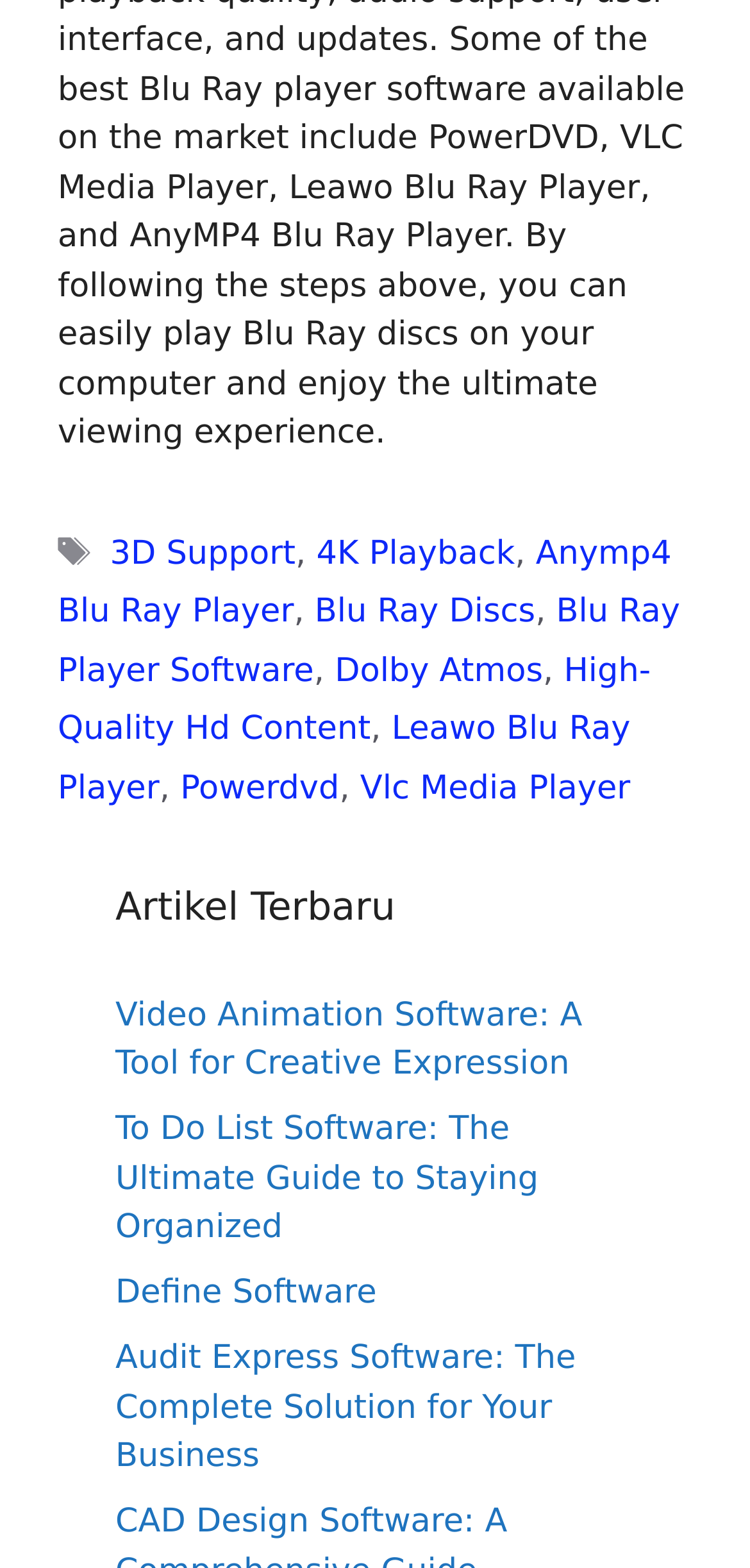How many commas are in the footer?
Answer the question with a detailed and thorough explanation.

I counted the number of StaticText elements with a comma (',') in the footer section, which are four.